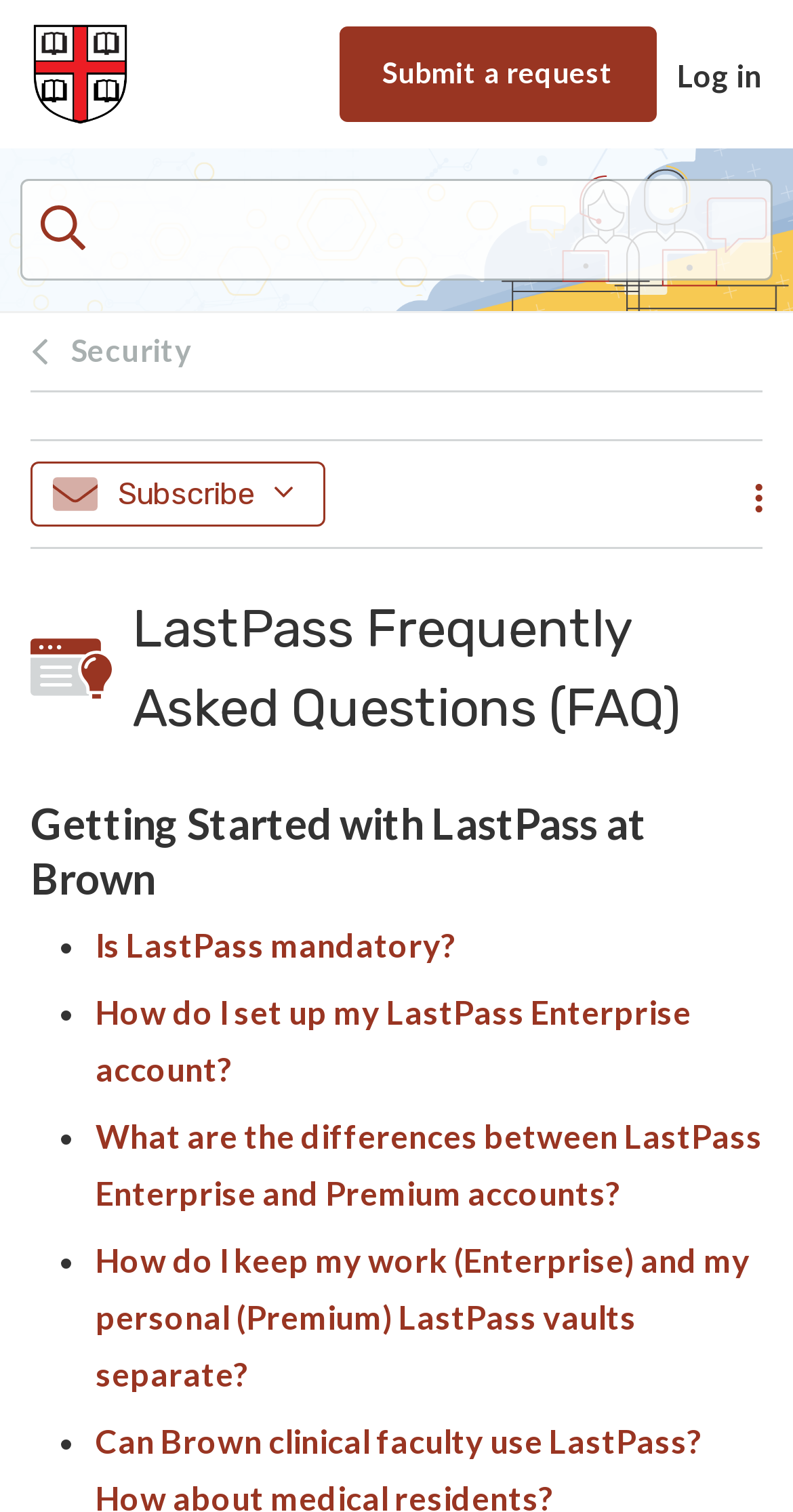Please find and generate the text of the main heading on the webpage.

LastPass Frequently Asked Questions (FAQ) - Knowledgebase / Accounts and Passwords / Security - OIT Service Center